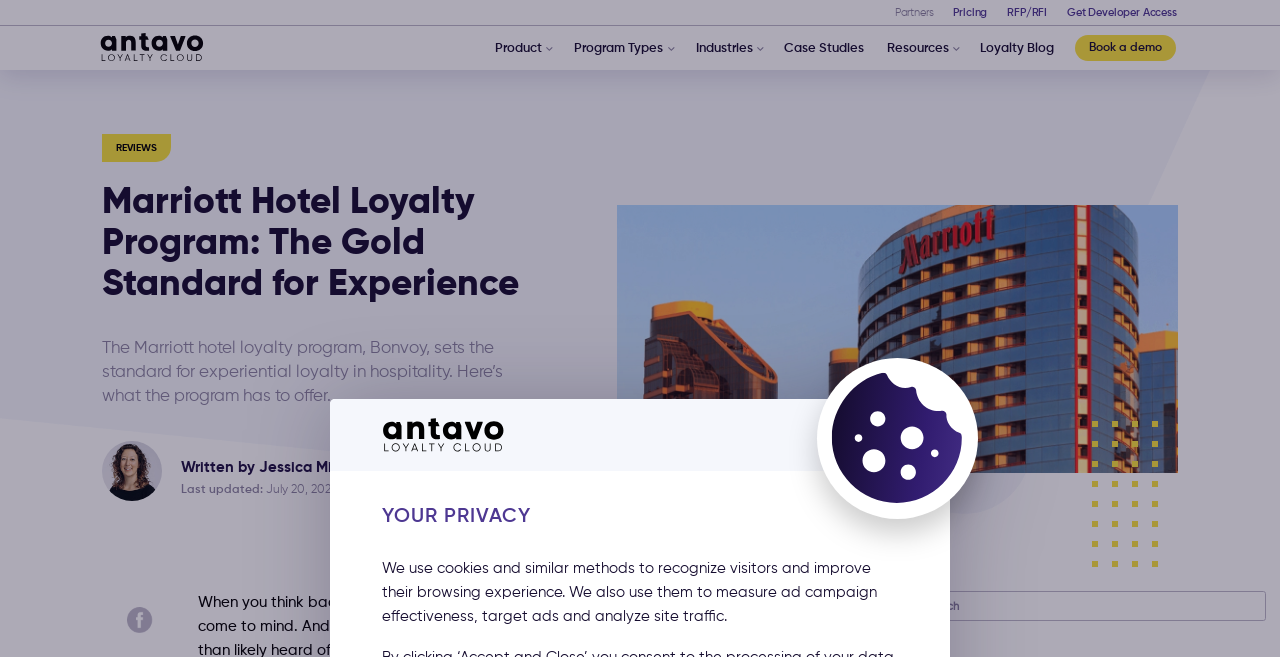Who is the author of the article?
Based on the image, answer the question with a single word or brief phrase.

Jessica Mizerak